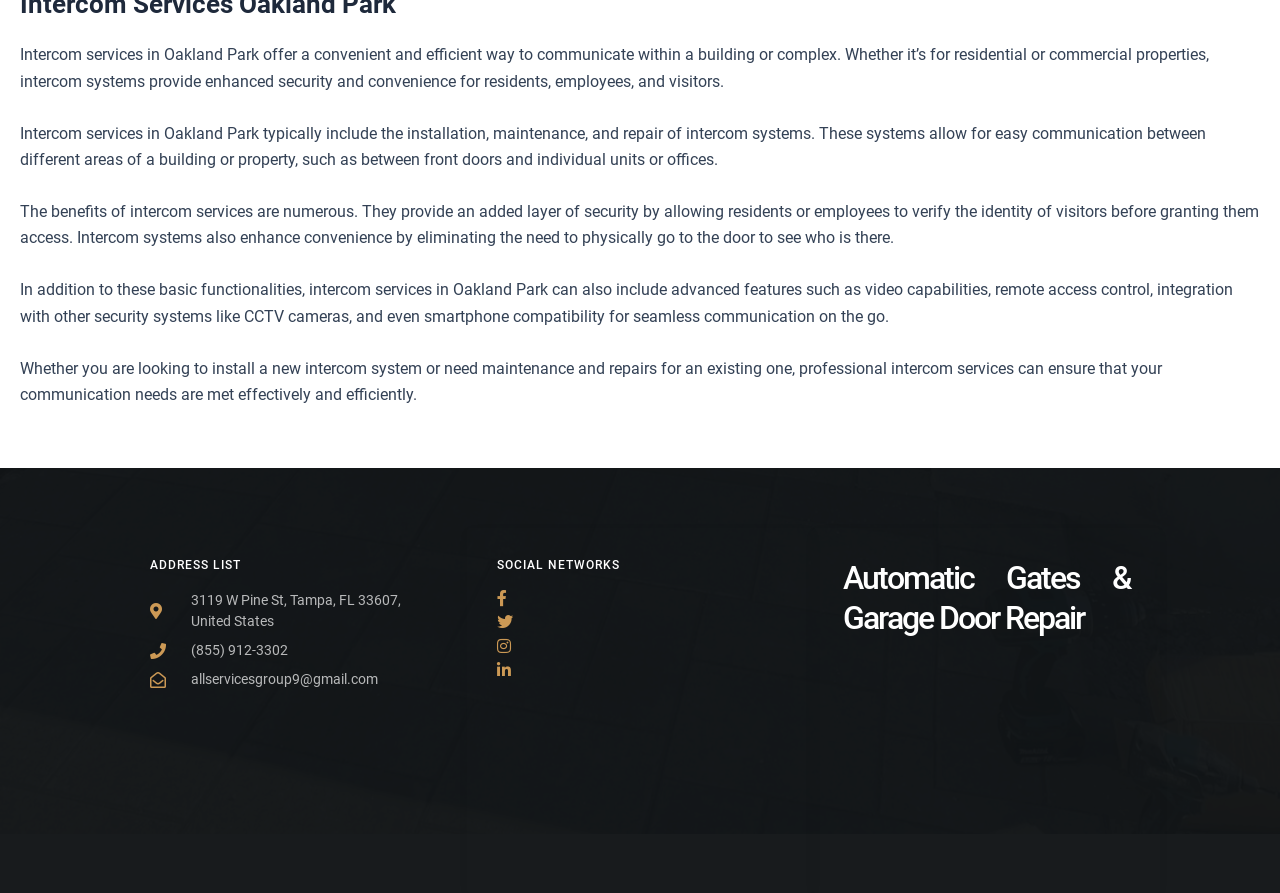Identify the bounding box coordinates for the UI element described as follows: allservicesgroup9@gmail.com. Use the format (top-left x, top-left y, bottom-right x, bottom-right y) and ensure all values are floating point numbers between 0 and 1.

[0.117, 0.749, 0.341, 0.773]